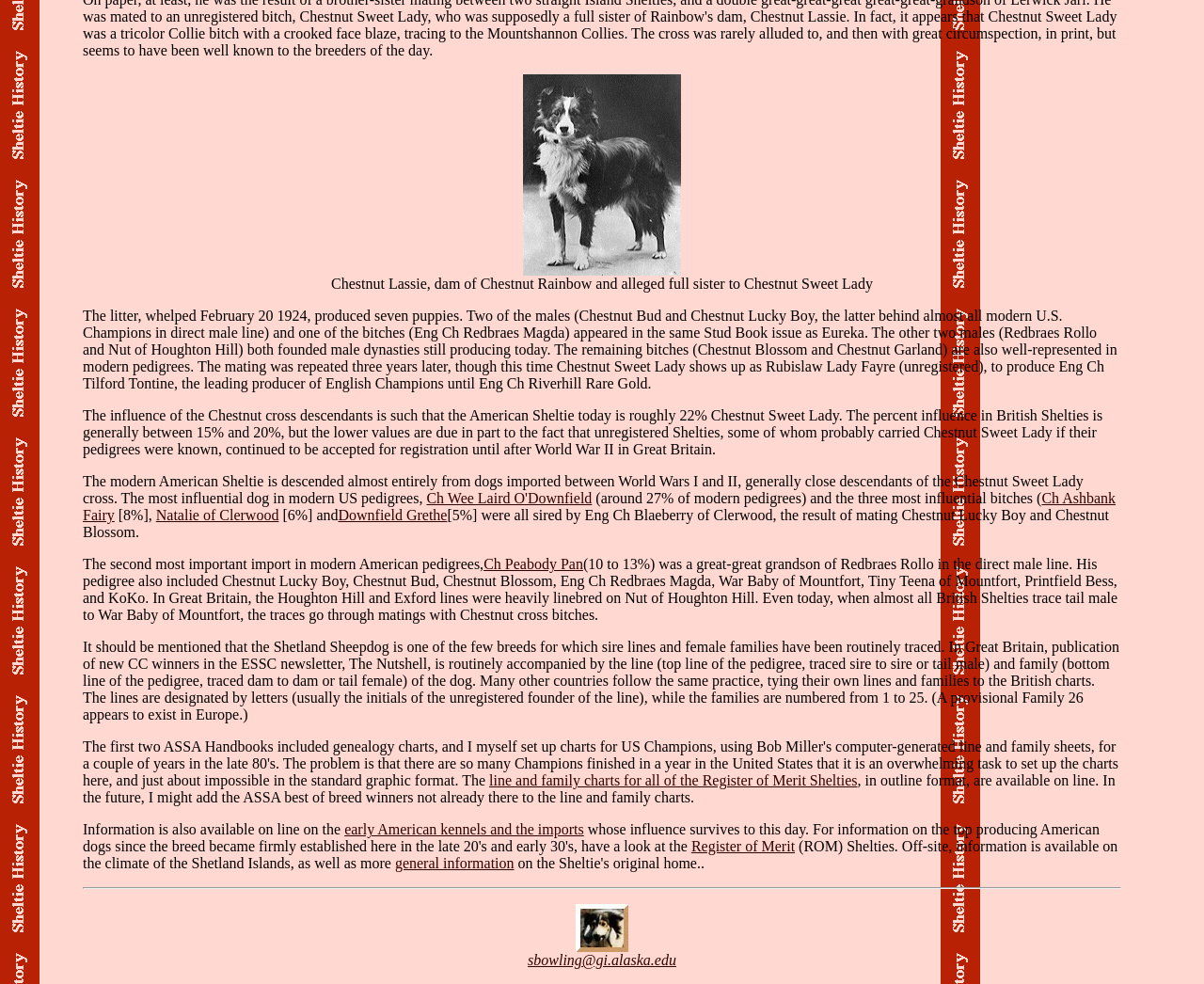Give the bounding box coordinates for this UI element: "sbowling@gi.alaska.edu". The coordinates should be four float numbers between 0 and 1, arranged as [left, top, right, bottom].

[0.438, 0.968, 0.562, 0.984]